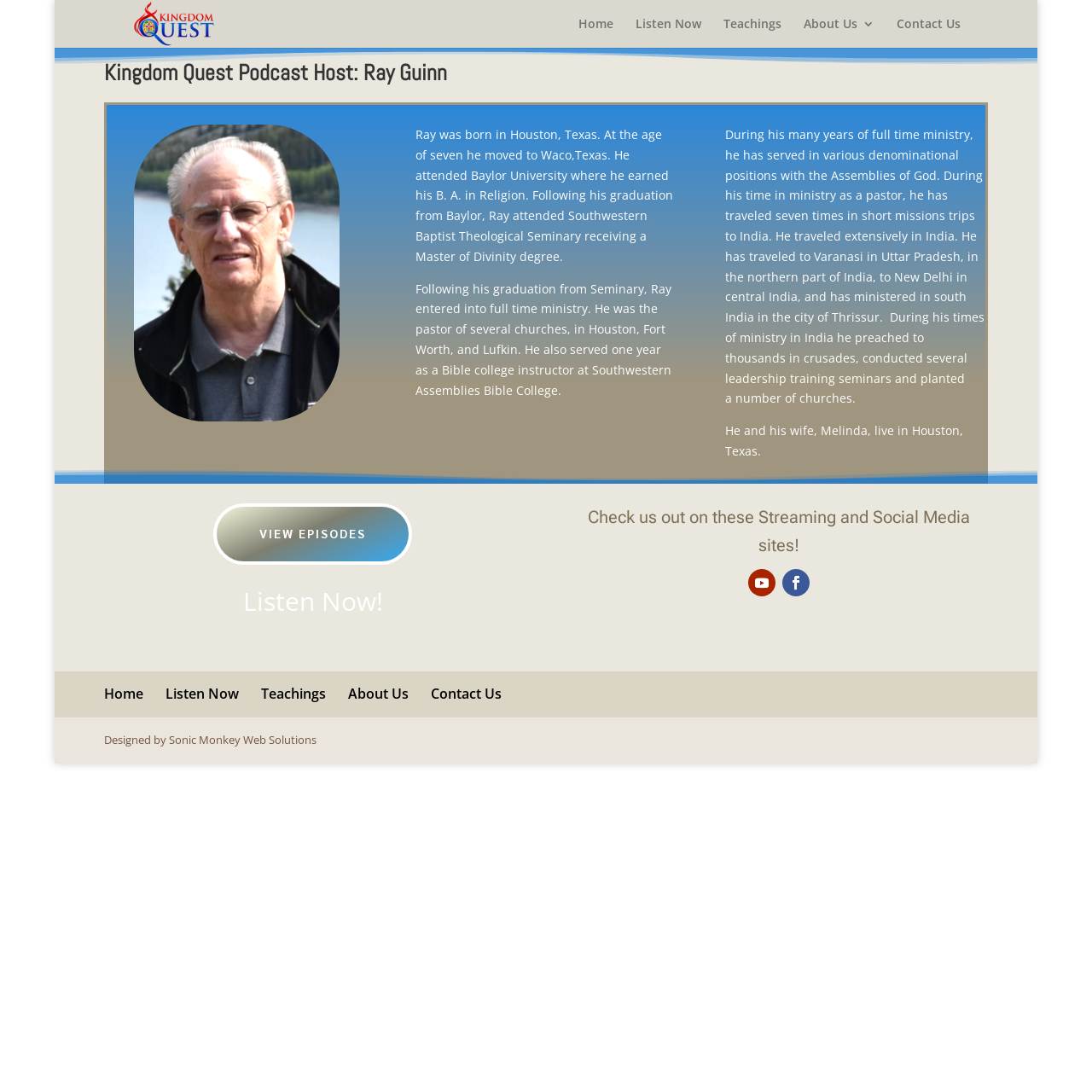From the details in the image, provide a thorough response to the question: What is the name of Ray Guinn's wife?

The webpage mentions that Ray Guinn's wife is Melinda, and they live in Houston, Texas.